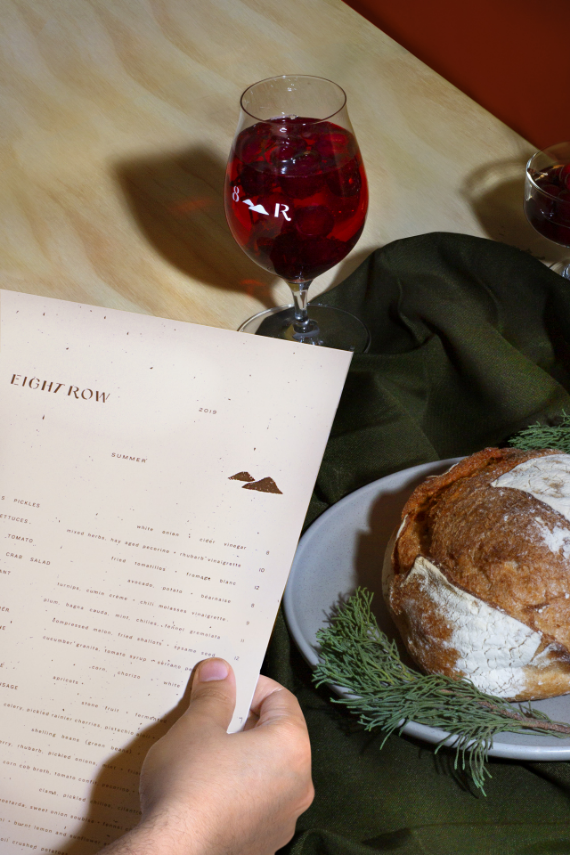Provide a one-word or one-phrase answer to the question:
What is the color of the drink in the glass?

Vibrant red